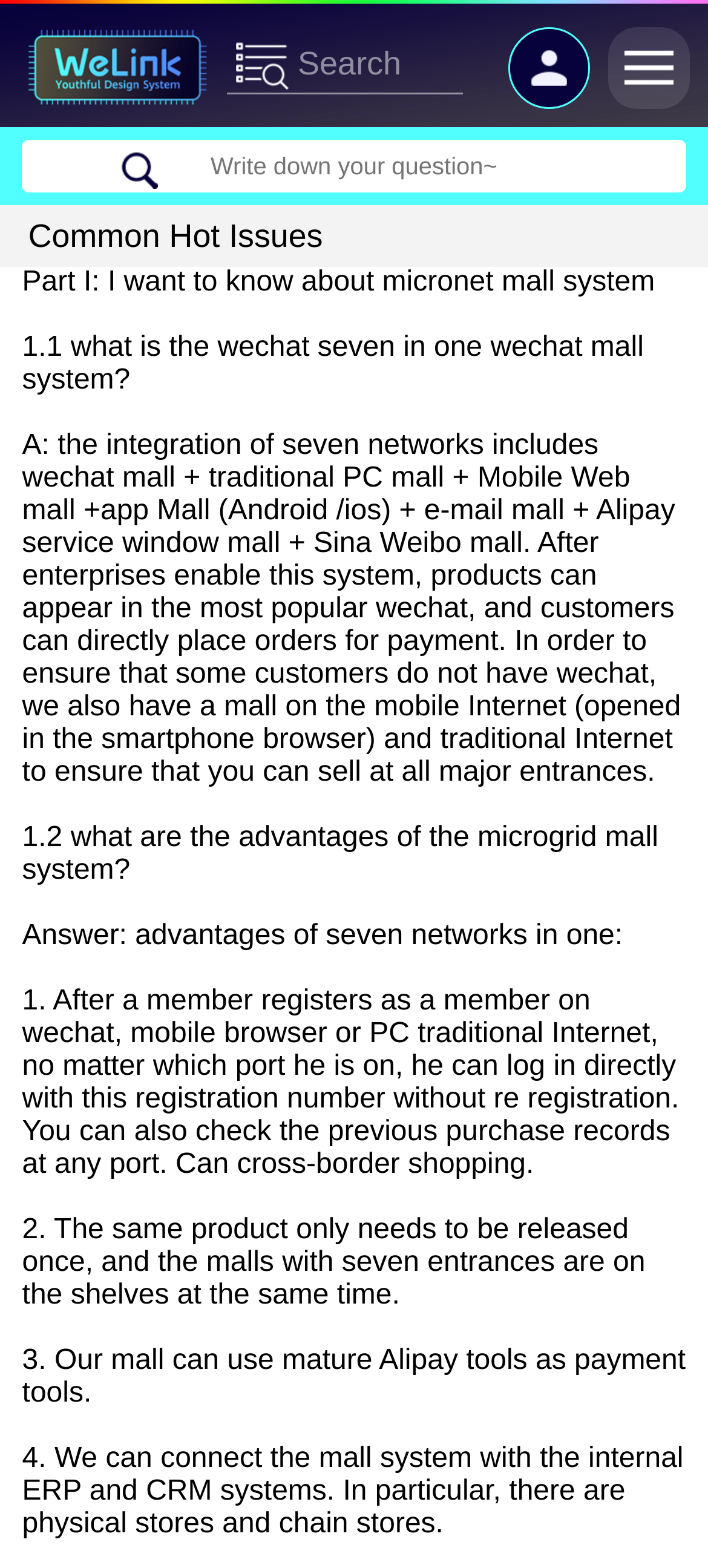Based on the element description: "Family Dentistry", identify the bounding box coordinates for this UI element. The coordinates must be four float numbers between 0 and 1, listed as [left, top, right, bottom].

None